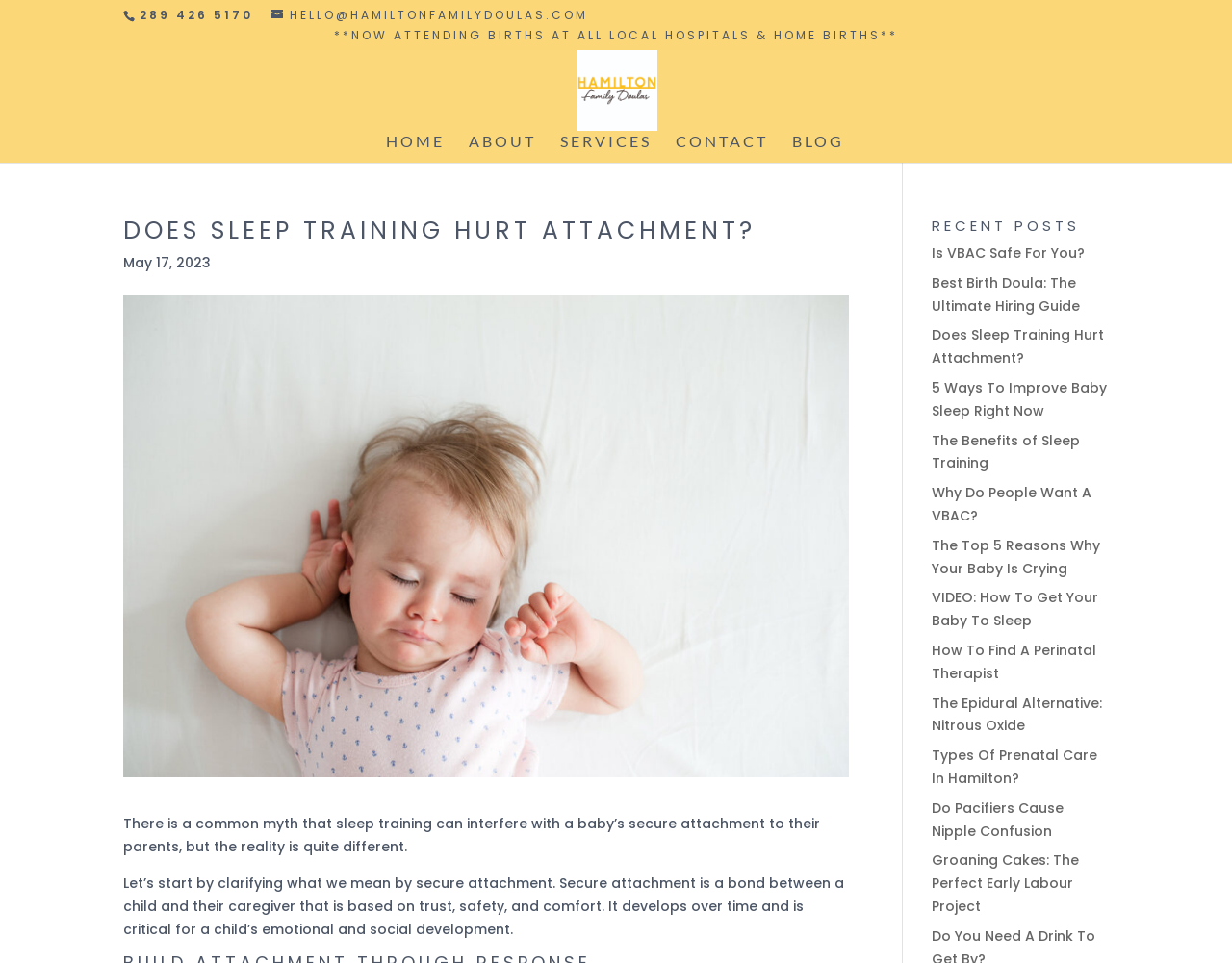What is the topic of the blog post?
Please give a detailed and elaborate explanation in response to the question.

I inferred the topic of the blog post by reading the heading 'DOES SLEEP TRAINING HURT ATTACHMENT?' and the StaticText 'There is a common myth that sleep training can interfere with a baby’s secure attachment to their parents, but the reality is quite different.'